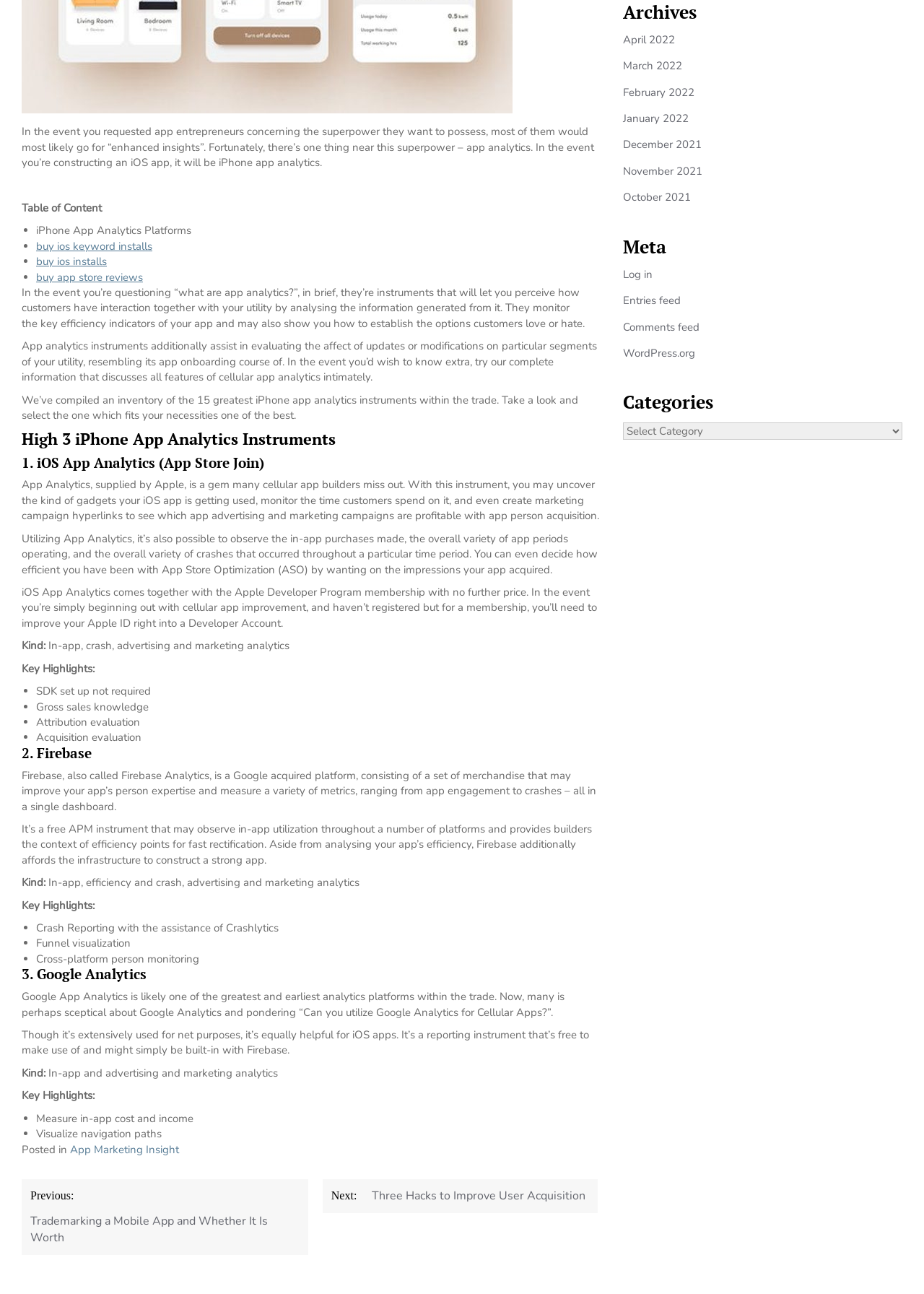Provide the bounding box for the UI element matching this description: "App Marketing Insight".

[0.076, 0.883, 0.194, 0.894]